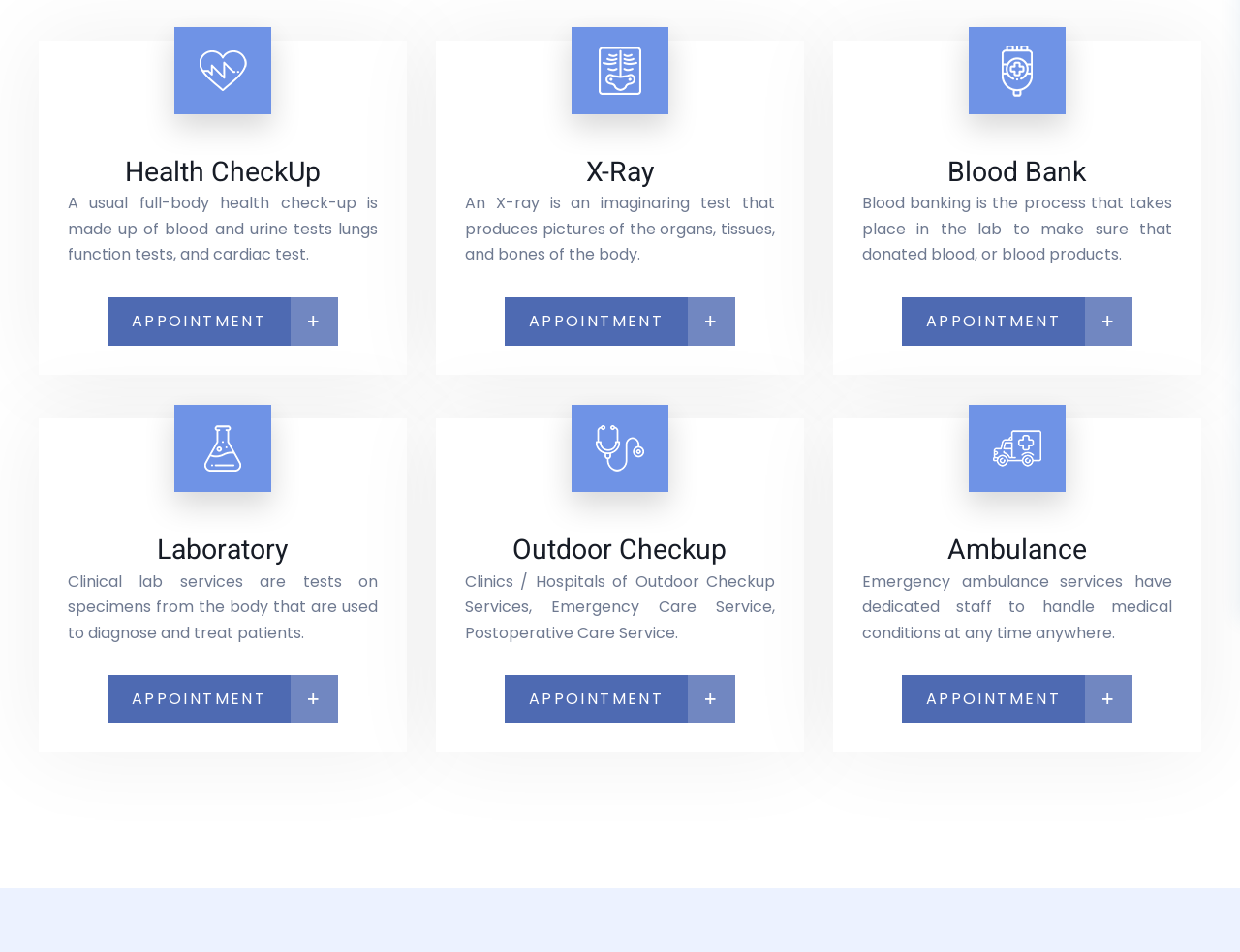Please determine the bounding box of the UI element that matches this description: [1]. The coordinates should be given as (top-left x, top-left y, bottom-right x, bottom-right y), with all values between 0 and 1.

None